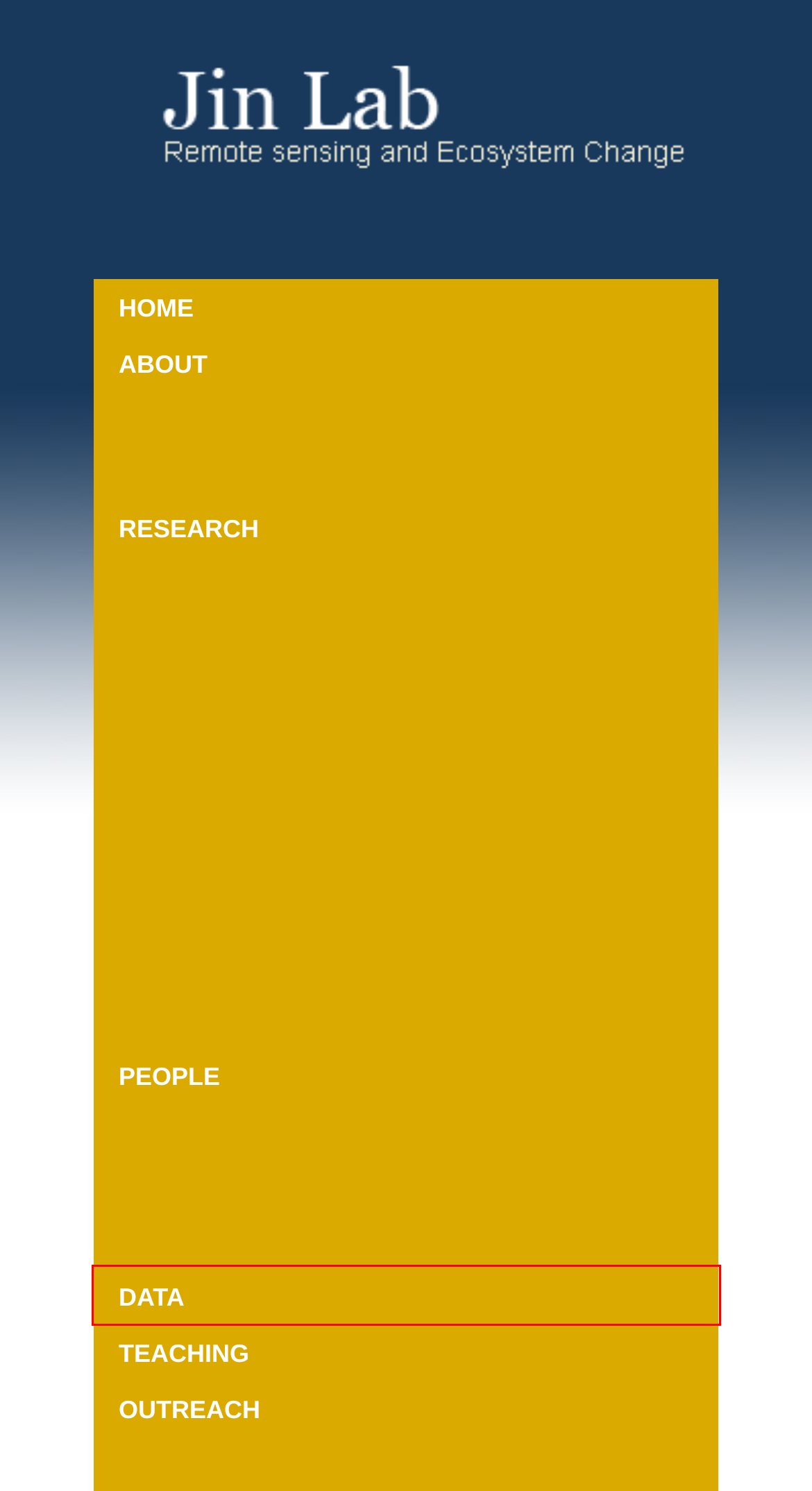Look at the screenshot of a webpage where a red bounding box surrounds a UI element. Your task is to select the best-matching webpage description for the new webpage after you click the element within the bounding box. The available options are:
A. California View :: Jin Lab - Remote Sensing and Ecosystem Change
B. Data :: Jin Lab - Remote Sensing and Ecosystem Change
C. Opportunities :: Jin Lab - Remote Sensing and Ecosystem Change
D. People :: Jin Lab - Remote Sensing and Ecosystem Change
E. About :: Jin Lab - Remote Sensing and Ecosystem Change
F. Outreach :: Jin Lab - Remote Sensing and Ecosystem Change
G. Teaching :: Jin Lab - Remote Sensing and Ecosystem Change
H. Home :: Jin Lab - Remote Sensing and Ecosystem Change

B